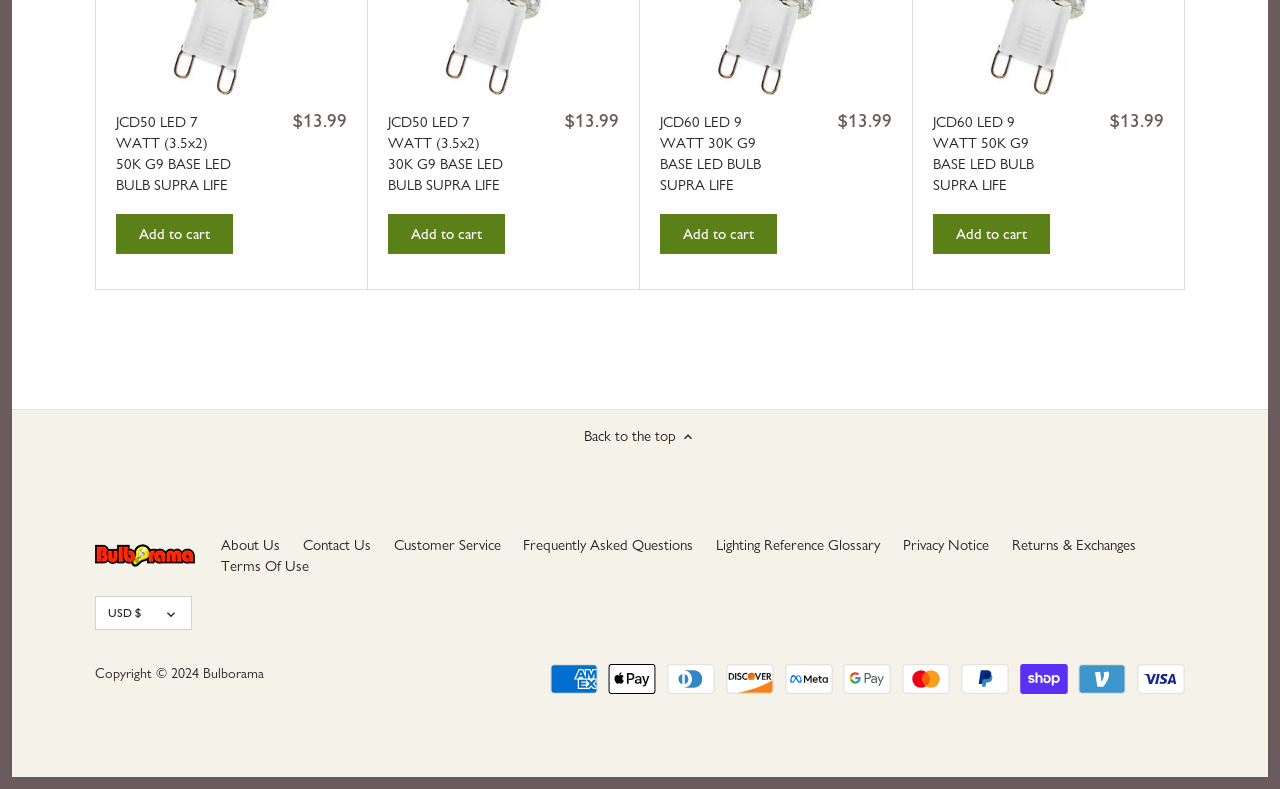Determine the bounding box coordinates of the clickable region to follow the instruction: "Click the 'Add to cart' button for JCD50 LED 7 WATT (3.5x2) 50K G9 BASE LED BULB SUPRA LIFE".

[0.09, 0.271, 0.182, 0.322]